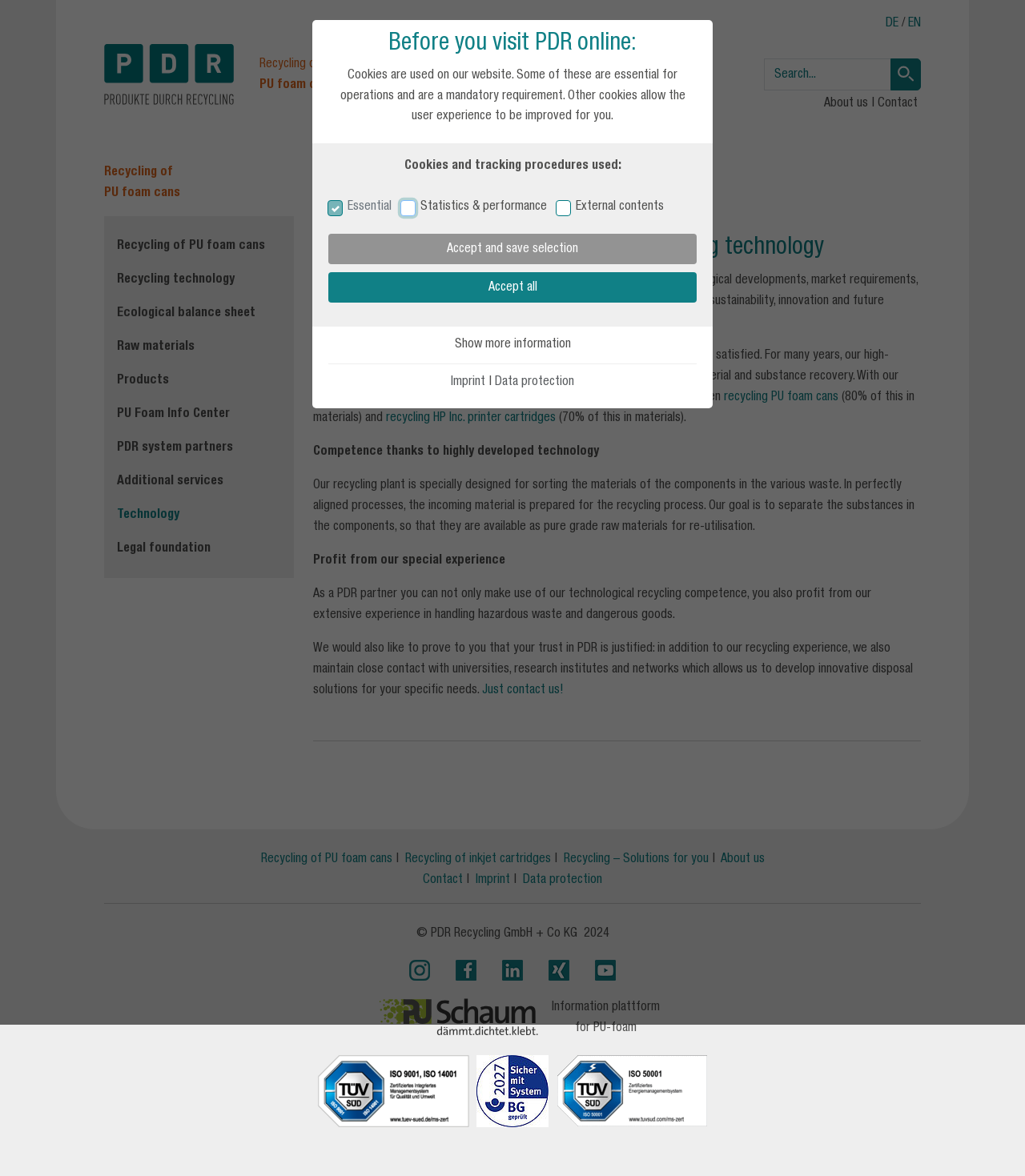Describe every aspect of the webpage in a detailed manner.

This webpage is about technology, specifically recycling technology. At the top, there is a logo and a navigation menu with links to "Recycling of PU foam cans", "Recycling of inkjet cartridges", and "Recycling Solutions for you". Below the navigation menu, there are two language options, "DE" and "EN", and a search bar with a magnifying glass icon.

On the left side of the page, there is a vertical menu with links to various topics, including "About us", "Contact", "Recycling of PU foam cans", "Recycling technology", and "Products". 

The main content of the page is divided into sections. The first section has a heading "Technology" and a subheading "Trust in decades of experience with recycling technology". The text explains the importance of companies keeping pace with technological developments and market requirements. 

The next section describes the recycling process, with links to "recycling PU foam cans" and "recycling HP Inc. printer cartridges". The text highlights the competence of the company in recycling technology and its goal of separating substances in components to make them available as pure grade raw materials for re-utilization.

Further down, there is a section that emphasizes the experience and expertise of the company in handling hazardous waste and dangerous goods. The text also mentions the company's close contact with universities, research institutes, and networks, which enables it to develop innovative disposal solutions.

The page also has a call-to-action link "Just contact us!" and a horizontal separator line. Below the separator line, there are links to "Recycling of PU foam cans", "Recycling of inkjet cartridges", and "Recycling – Solutions for you", as well as links to "About us", "Contact", and "Imprint".

At the bottom of the page, there is a copyright notice and links to social media platforms, including Instagram, Facebook, LinkedIn, Xing, and YouTube. There is also an information platform for PU-foam and a section with certifications and logos, including ISO 50001 and TÜV.

Finally, there is a section about cookies and tracking procedures used on the website, with checkboxes to select which types of cookies to accept.